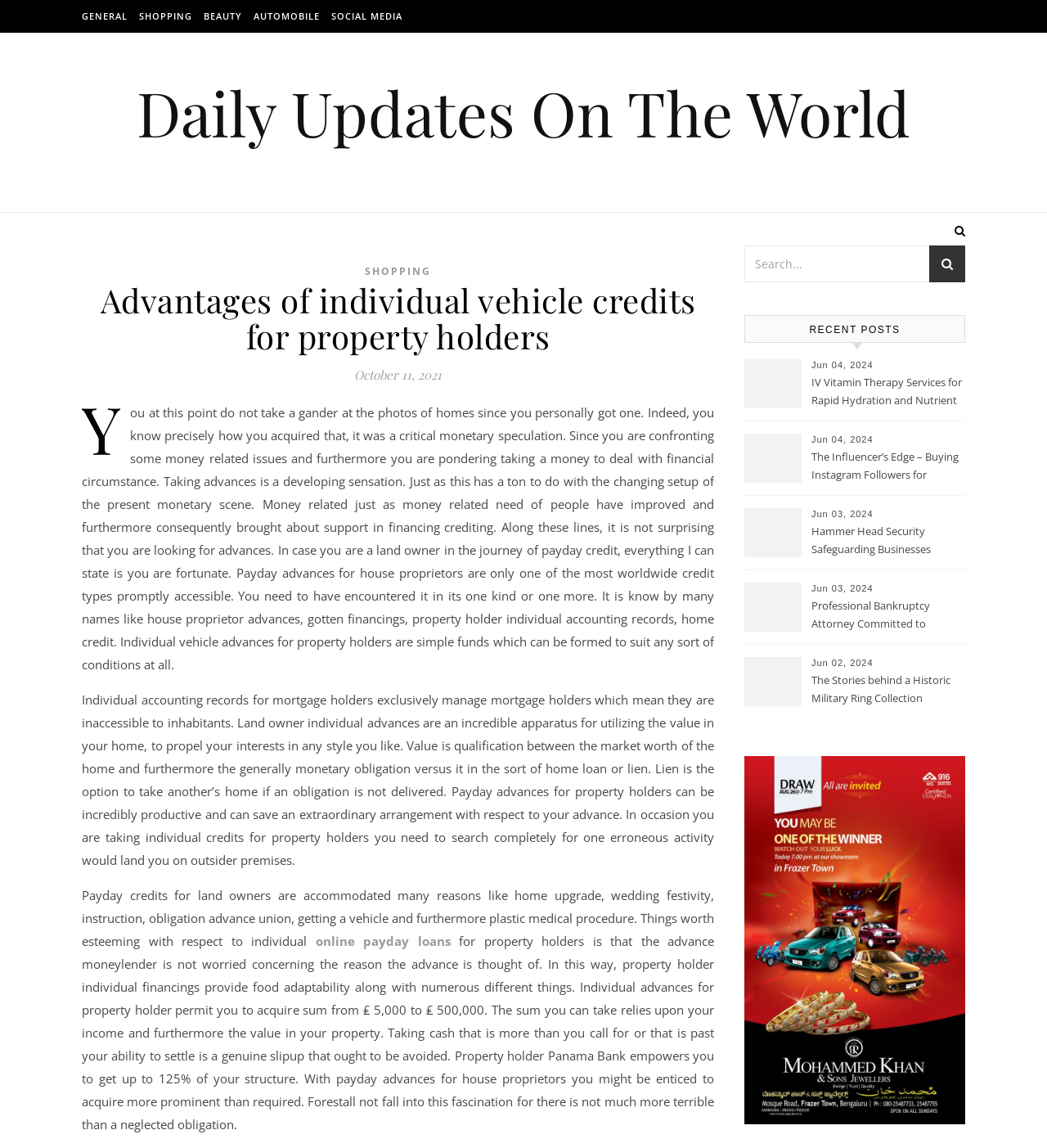Locate and extract the headline of this webpage.

Advantages of individual vehicle credits for property holders